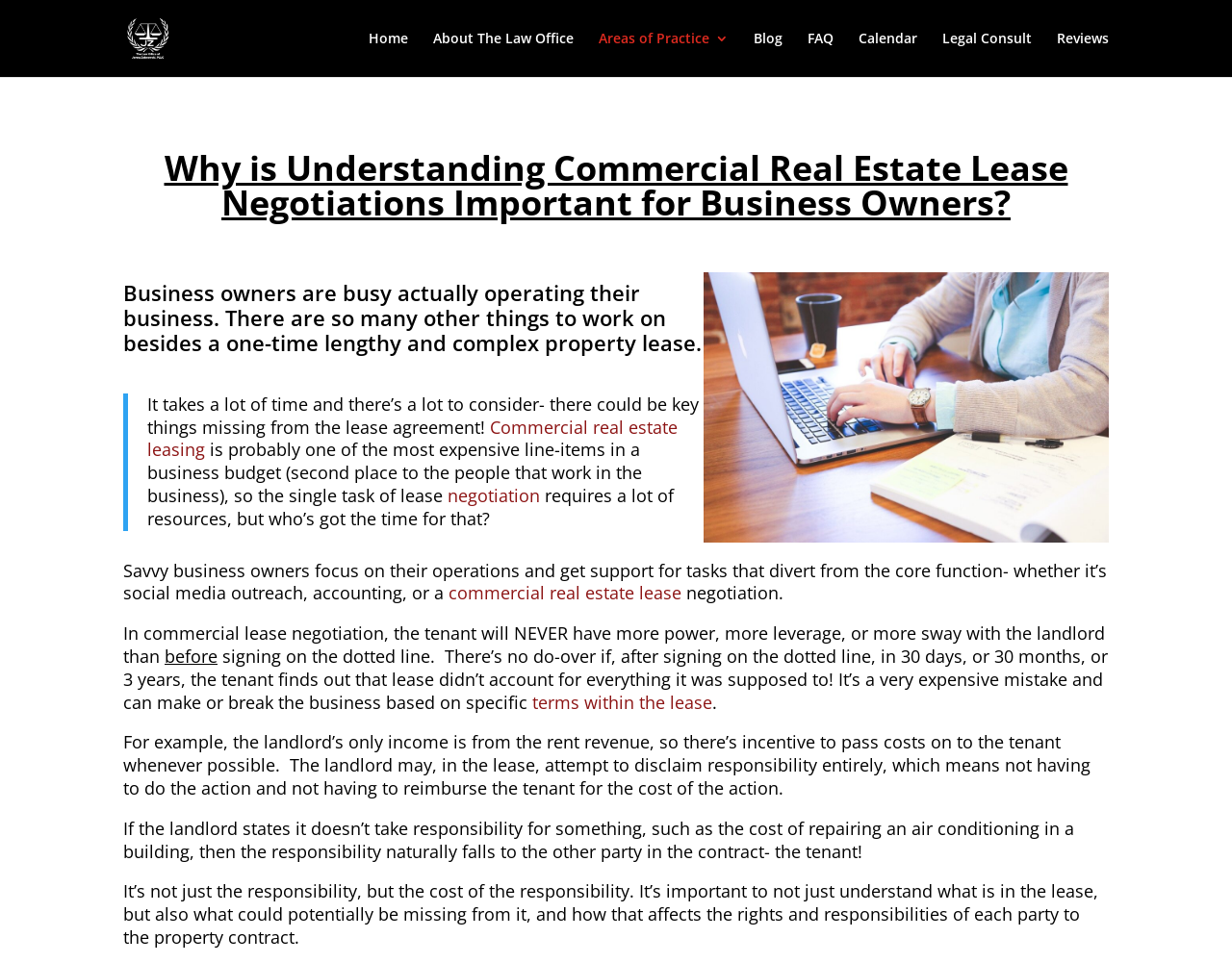Based on the description "Legal Consult", find the bounding box of the specified UI element.

[0.765, 0.033, 0.838, 0.08]